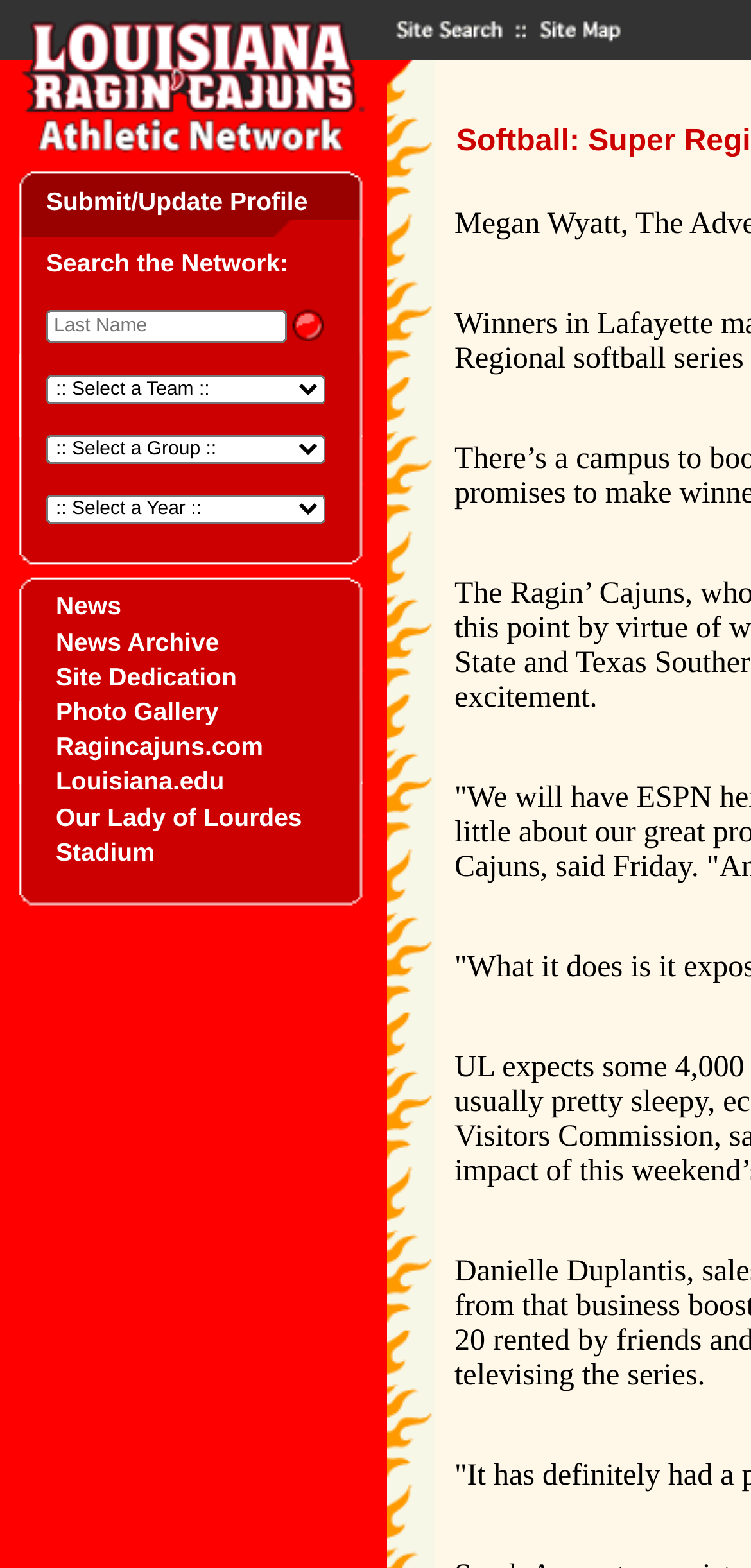Determine the bounding box coordinates of the clickable element to achieve the following action: 'View news'. Provide the coordinates as four float values between 0 and 1, formatted as [left, top, right, bottom].

[0.074, 0.377, 0.161, 0.396]